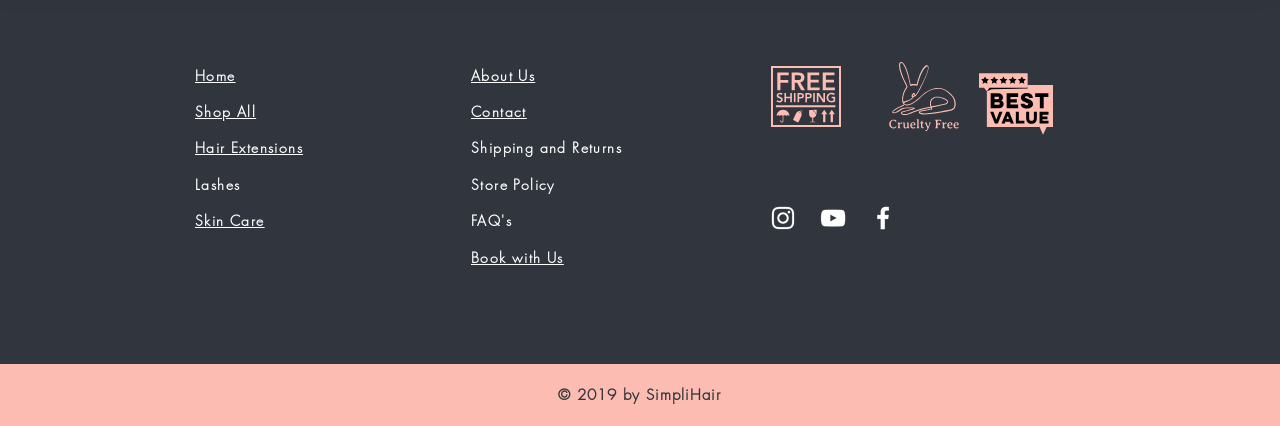Locate the bounding box of the UI element defined by this description: "Shop All". The coordinates should be given as four float numbers between 0 and 1, formatted as [left, top, right, bottom].

[0.152, 0.239, 0.2, 0.284]